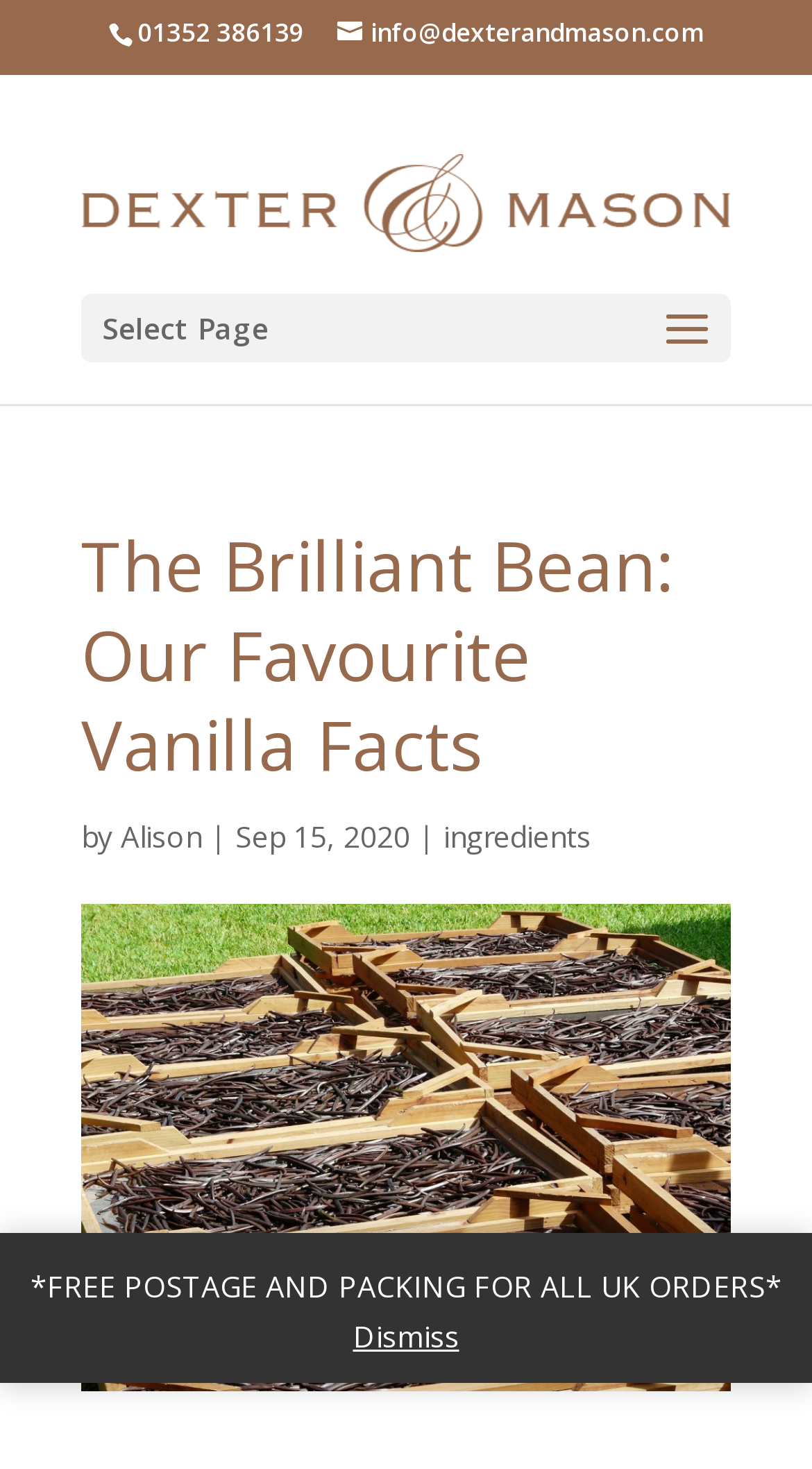Give a one-word or phrase response to the following question: What is the date of the article?

Sep 15, 2020